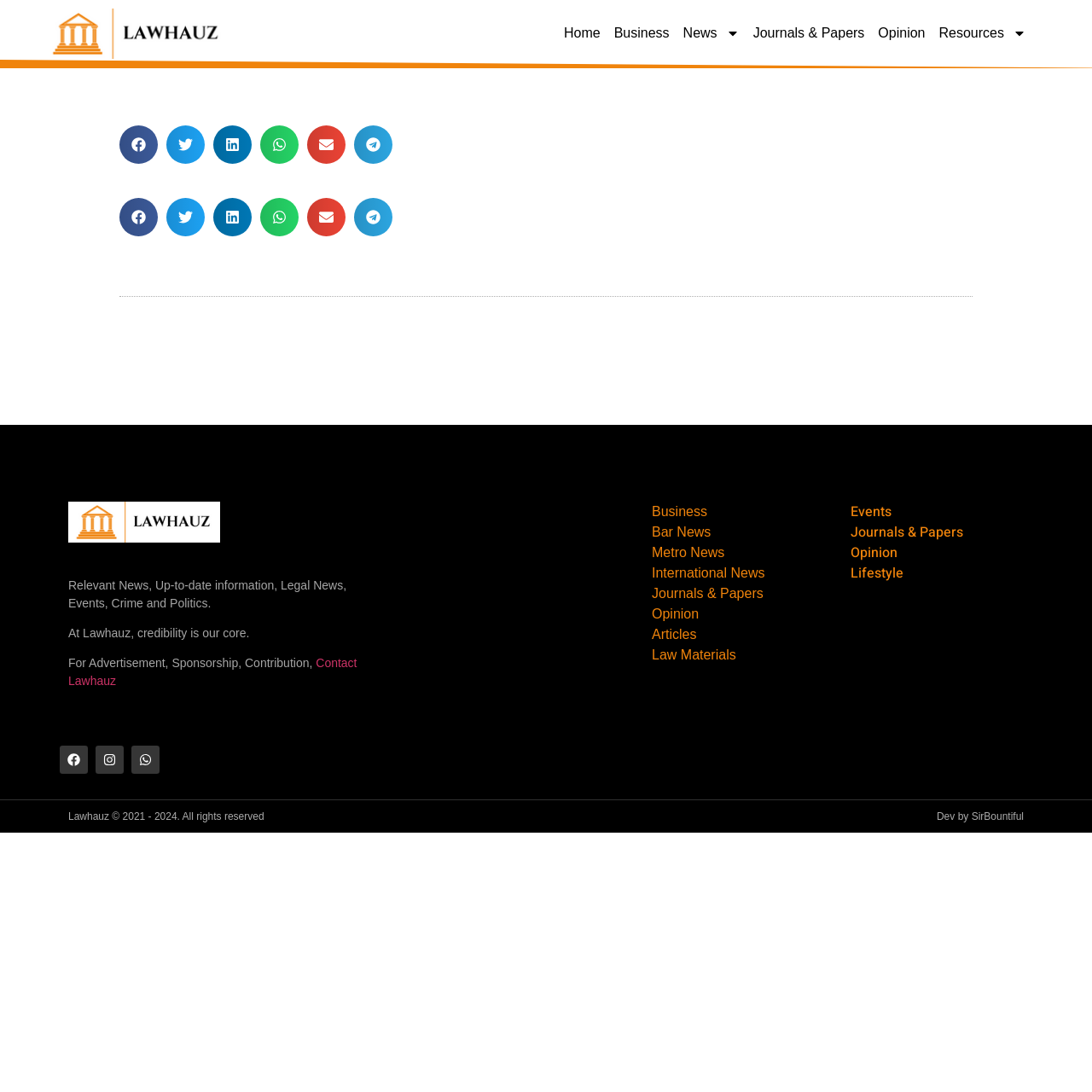What social media platforms can users share content on?
Provide a detailed and well-explained answer to the question.

The webpage contains a section with buttons for sharing content on various social media platforms. The buttons are labeled with the logos of Facebook, Twitter, LinkedIn, WhatsApp, and Telegram, indicating that users can share content on these platforms.